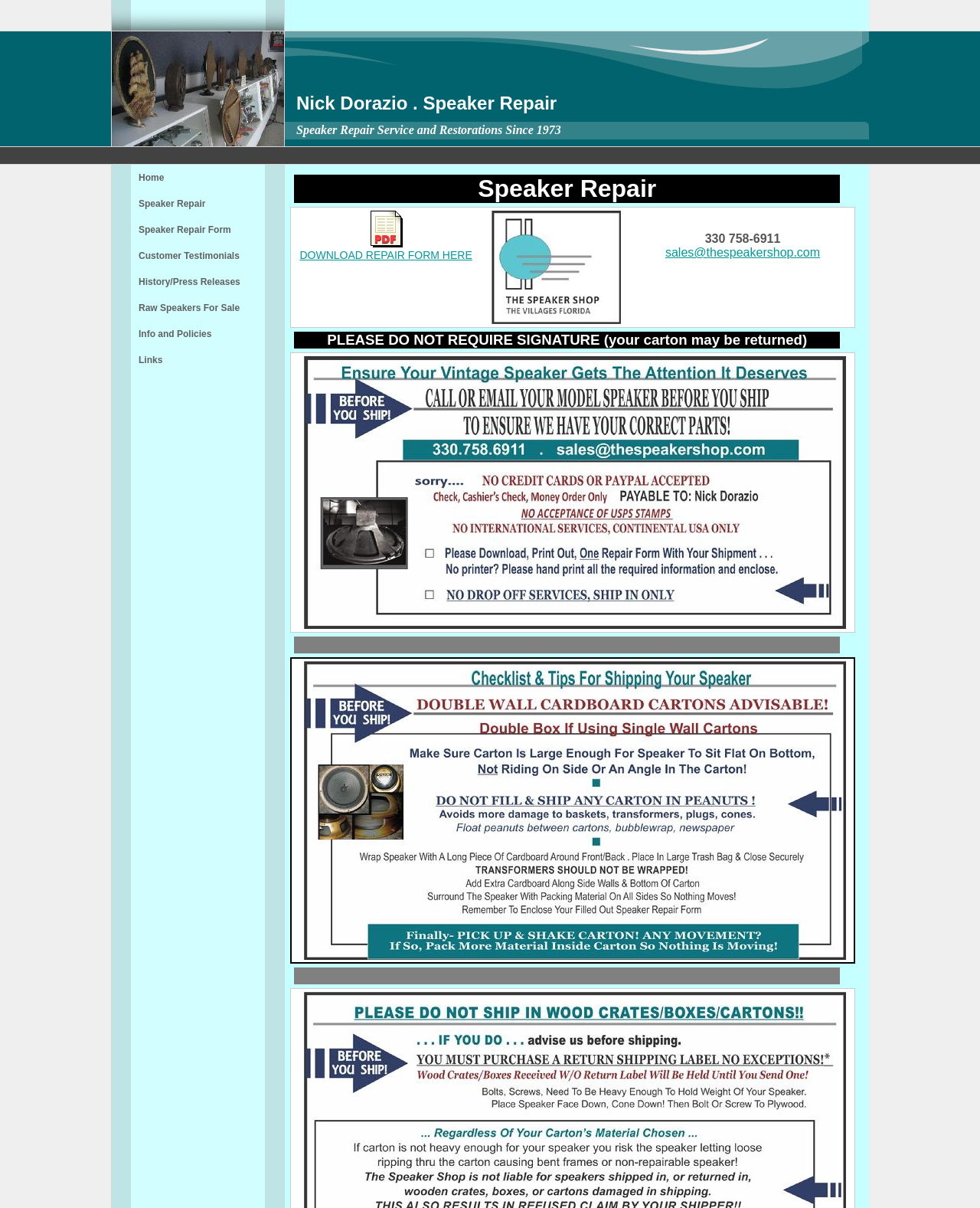What is the name of the speaker repair service? Please answer the question using a single word or phrase based on the image.

The Speaker Shop